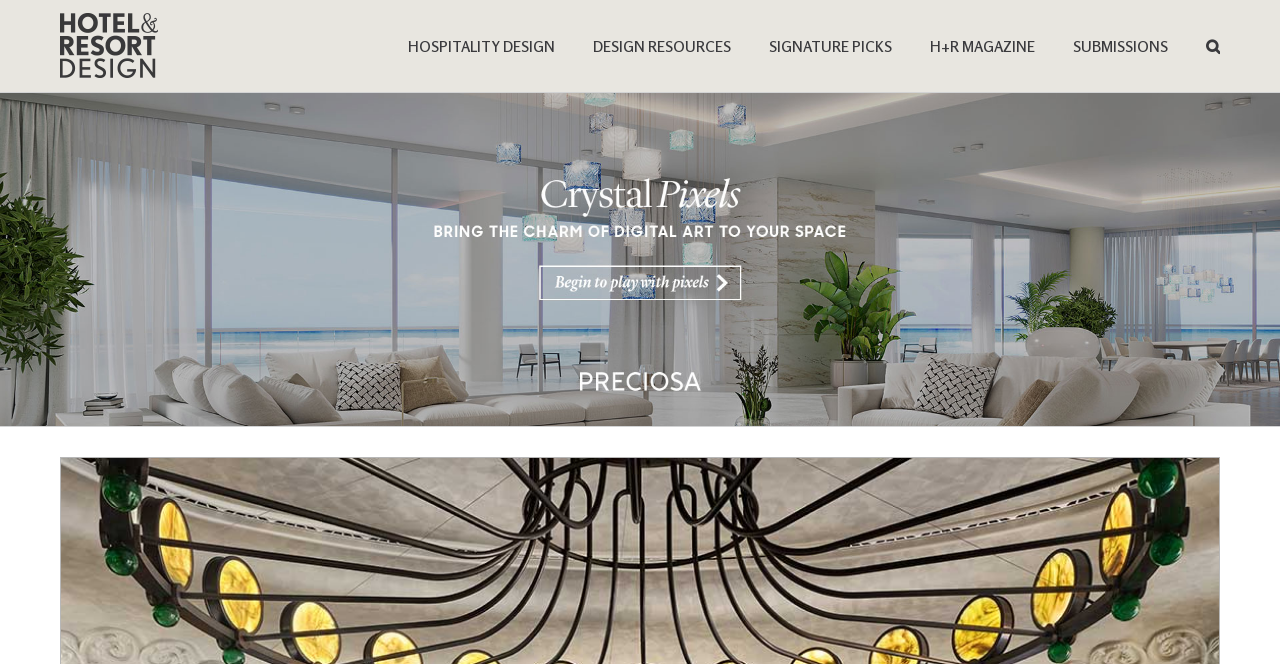Given the description SIGNATURE PICKS, predict the bounding box coordinates of the UI element. Ensure the coordinates are in the format (top-left x, top-left y, bottom-right x, bottom-right y) and all values are between 0 and 1.

[0.601, 0.0, 0.697, 0.139]